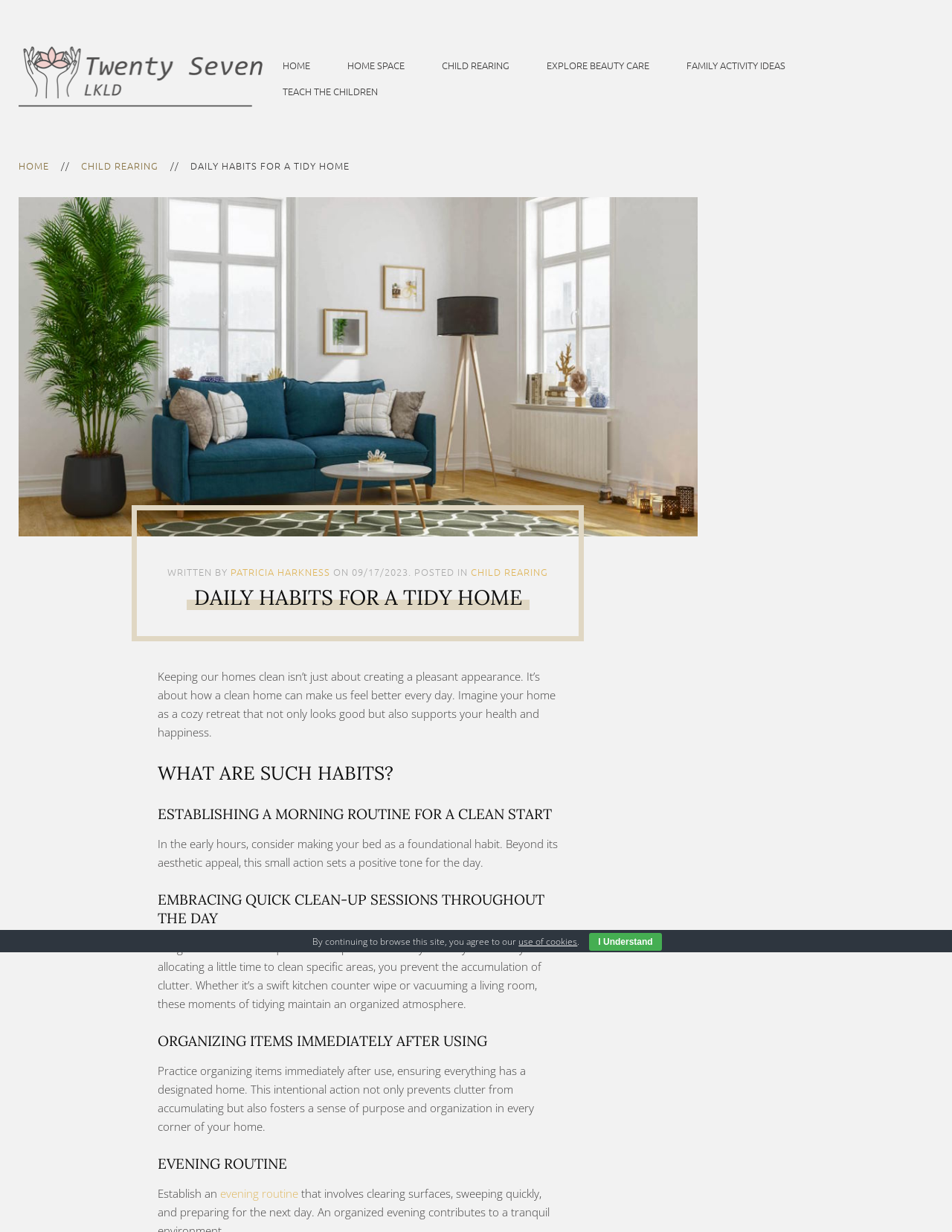What is the date of the article?
Answer with a single word or short phrase according to what you see in the image.

09/17/2023